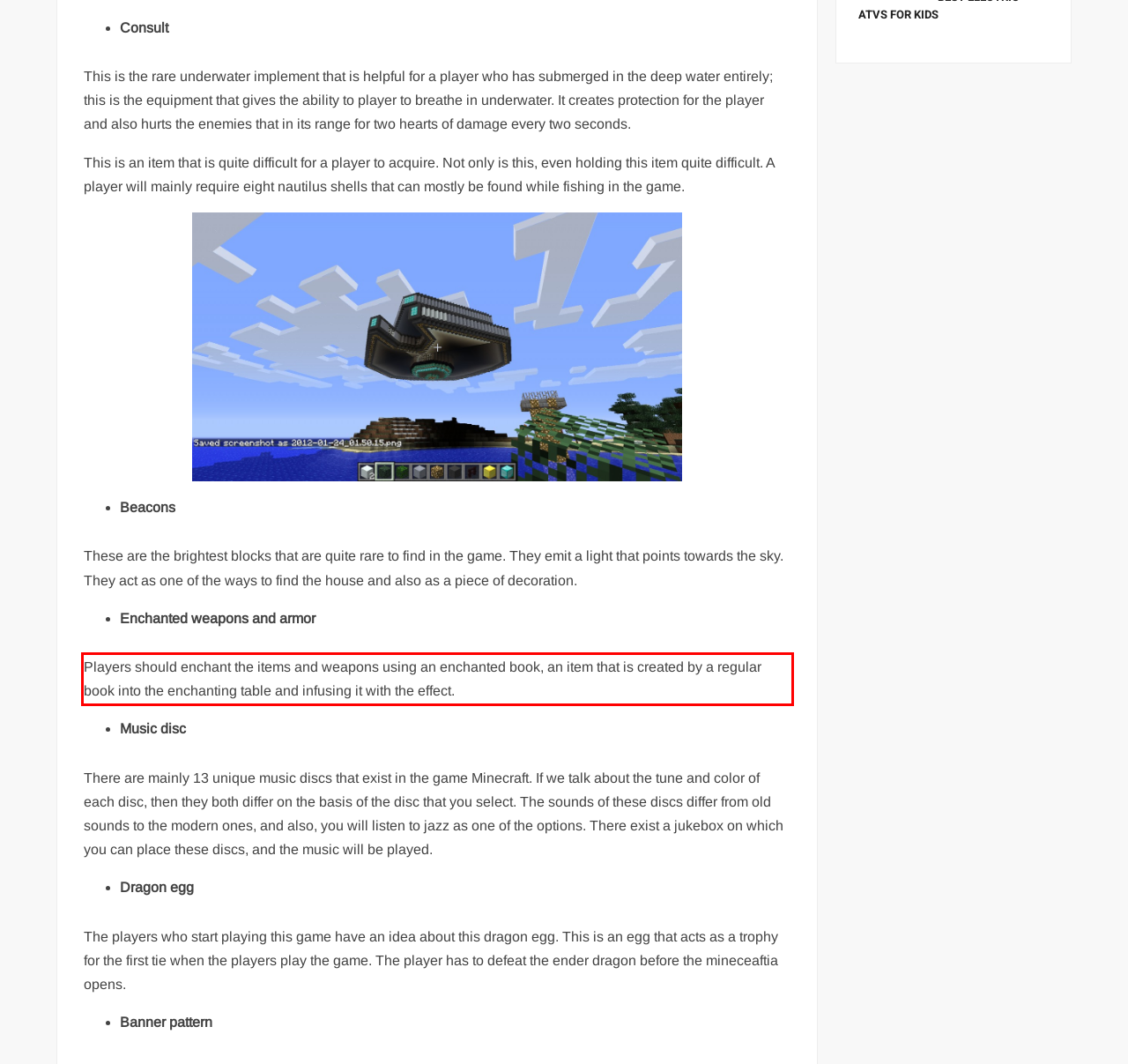Please extract the text content from the UI element enclosed by the red rectangle in the screenshot.

Players should enchant the items and weapons using an enchanted book, an item that is created by a regular book into the enchanting table and infusing it with the effect.